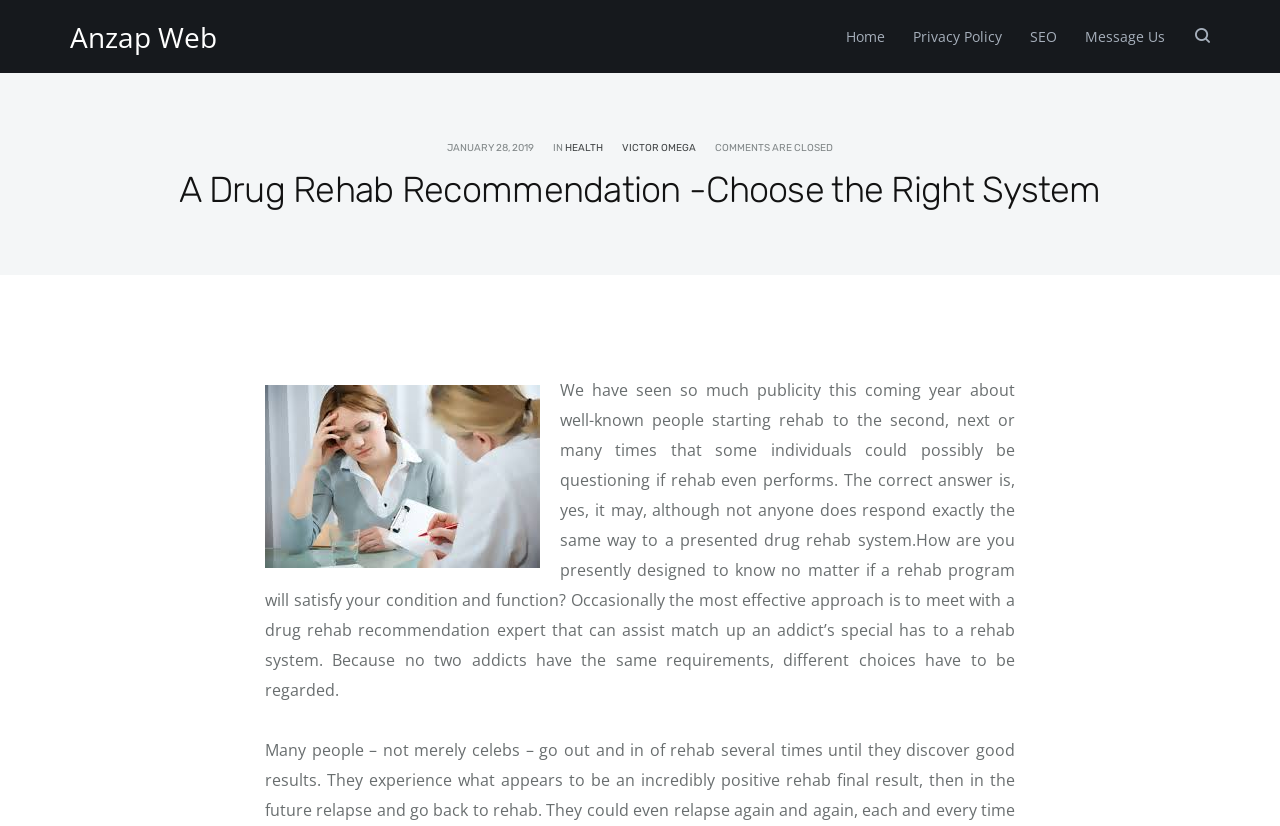Using the given element description, provide the bounding box coordinates (top-left x, top-left y, bottom-right x, bottom-right y) for the corresponding UI element in the screenshot: Health

[0.441, 0.172, 0.471, 0.186]